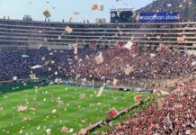What are the spectators wearing?
Provide a thorough and detailed answer to the question.

According to the caption, the spectators in the stands are wearing their team's colors, showcasing their passion and allegiance to their respective teams.